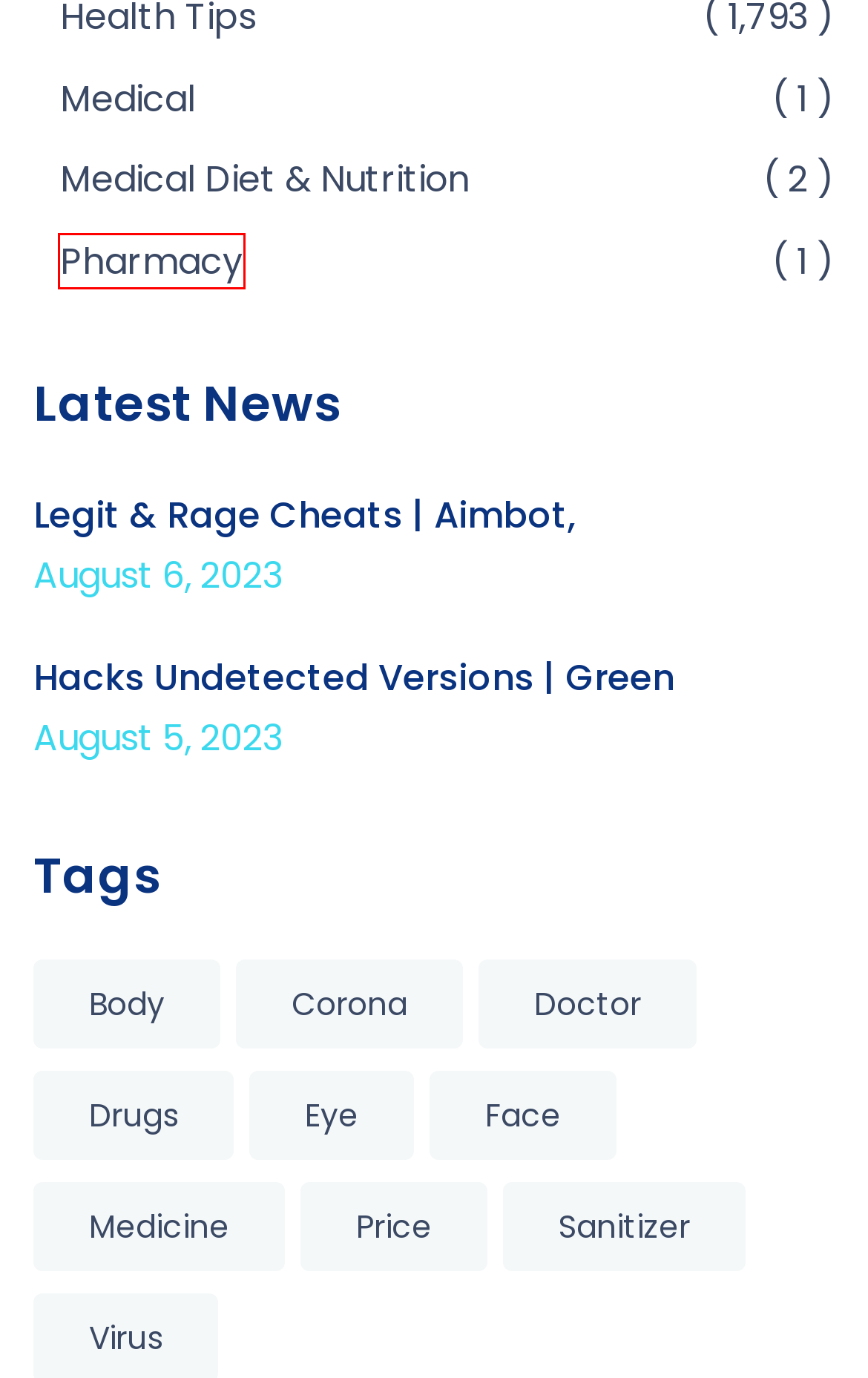Review the screenshot of a webpage that includes a red bounding box. Choose the most suitable webpage description that matches the new webpage after clicking the element within the red bounding box. Here are the candidates:
A. Doctor – My Blog
B. Price – My Blog
C. Pharmacy – My Blog
D. Face – My Blog
E. Hacks Undetected Versions | Green Trust Factor, Radar, Silent Aim – My Blog
F. Drugs – My Blog
G. Medical Diet & nutrition – My Blog
H. Corona – My Blog

C